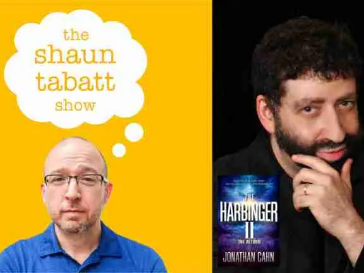Provide an in-depth description of the image.

The image promotes "The Shaun Tabatt Show," featuring host Shaun Tabatt alongside Jonathan Cahn, the author of "The Harbinger II: The Return." The background is vibrant yellow, framing the show's title in a playful, speech bubble style. On the left, Shaun appears thoughtful and approachable, while on the right, Jonathan gives a contemplative expression, hinting at the profound insights he discusses in his latest prophetic revelation. The book cover prominently displays the title and Jonathan's name, emphasizing the topic of their conversation. This visual captures the essence of an engaging podcast episode centered on spirituality and revelation.